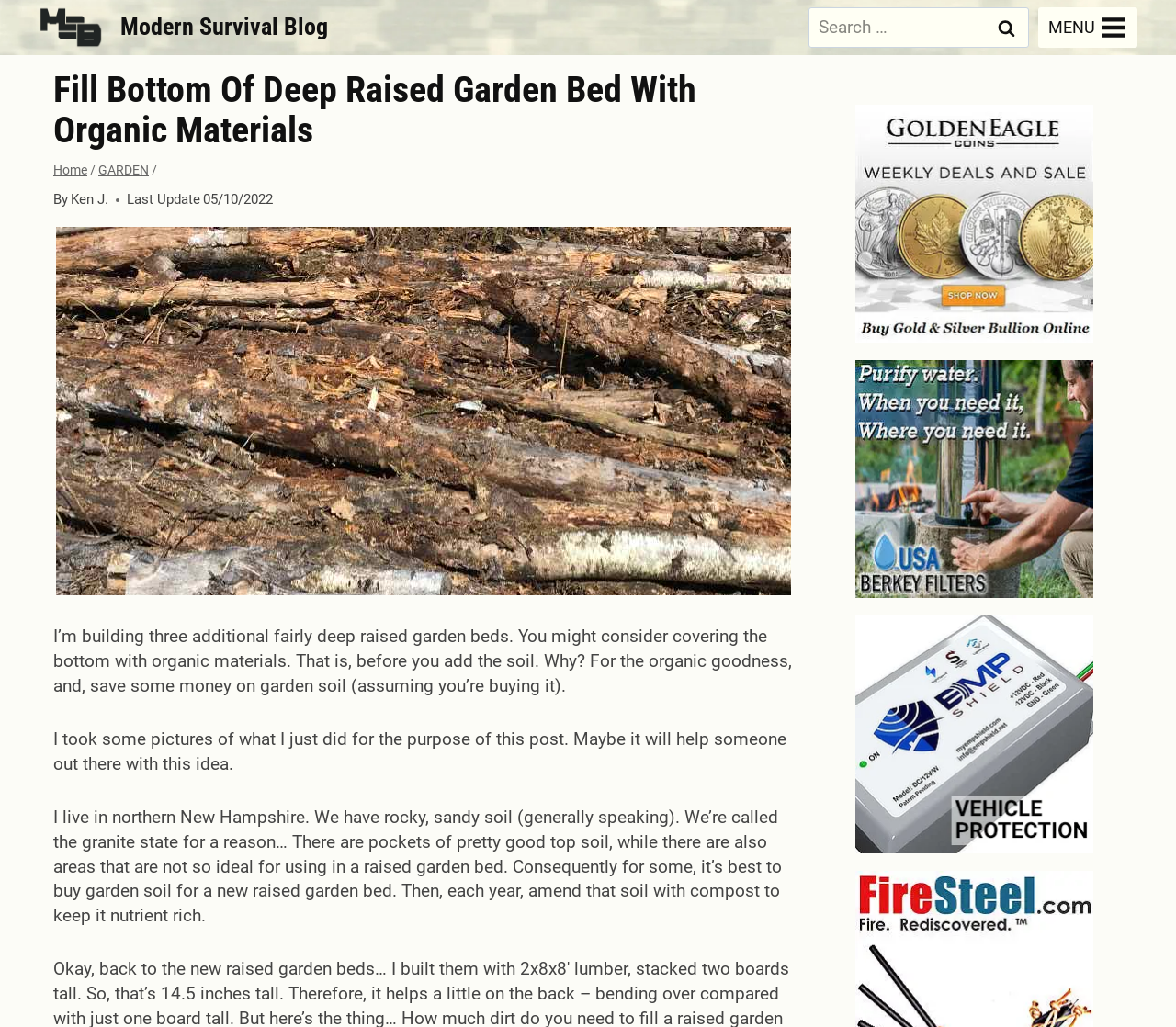Can you give a detailed response to the following question using the information from the image? What is the location mentioned in the text?

The location mentioned in the text is northern New Hampshire, which is described as having rocky, sandy soil, and is referred to as the 'granite state'.